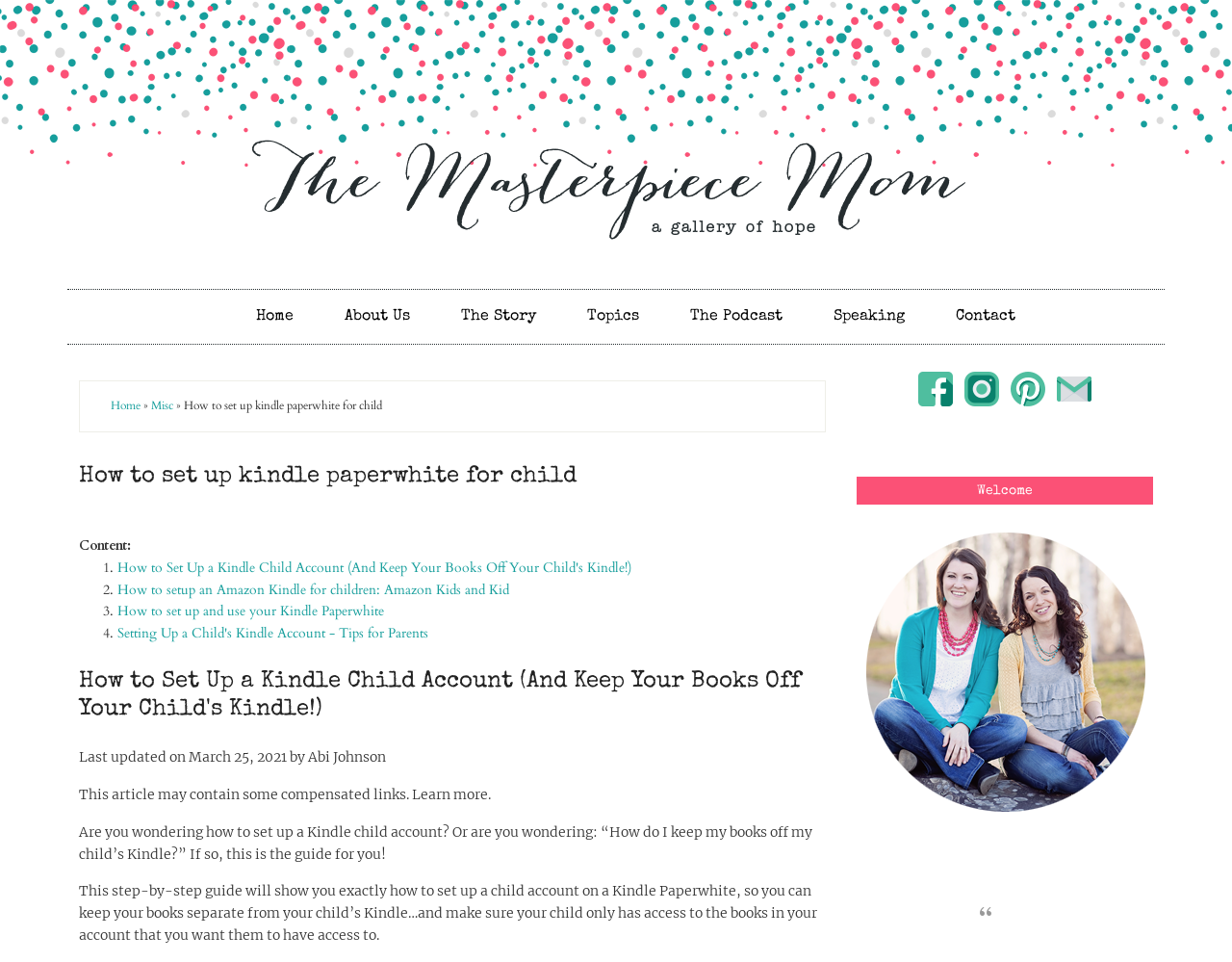Pinpoint the bounding box coordinates of the area that should be clicked to complete the following instruction: "Read the article 'How to Set Up a Kindle Child Account (And Keep Your Books Off Your Child's Kindle!)'". The coordinates must be given as four float numbers between 0 and 1, i.e., [left, top, right, bottom].

[0.095, 0.58, 0.512, 0.599]